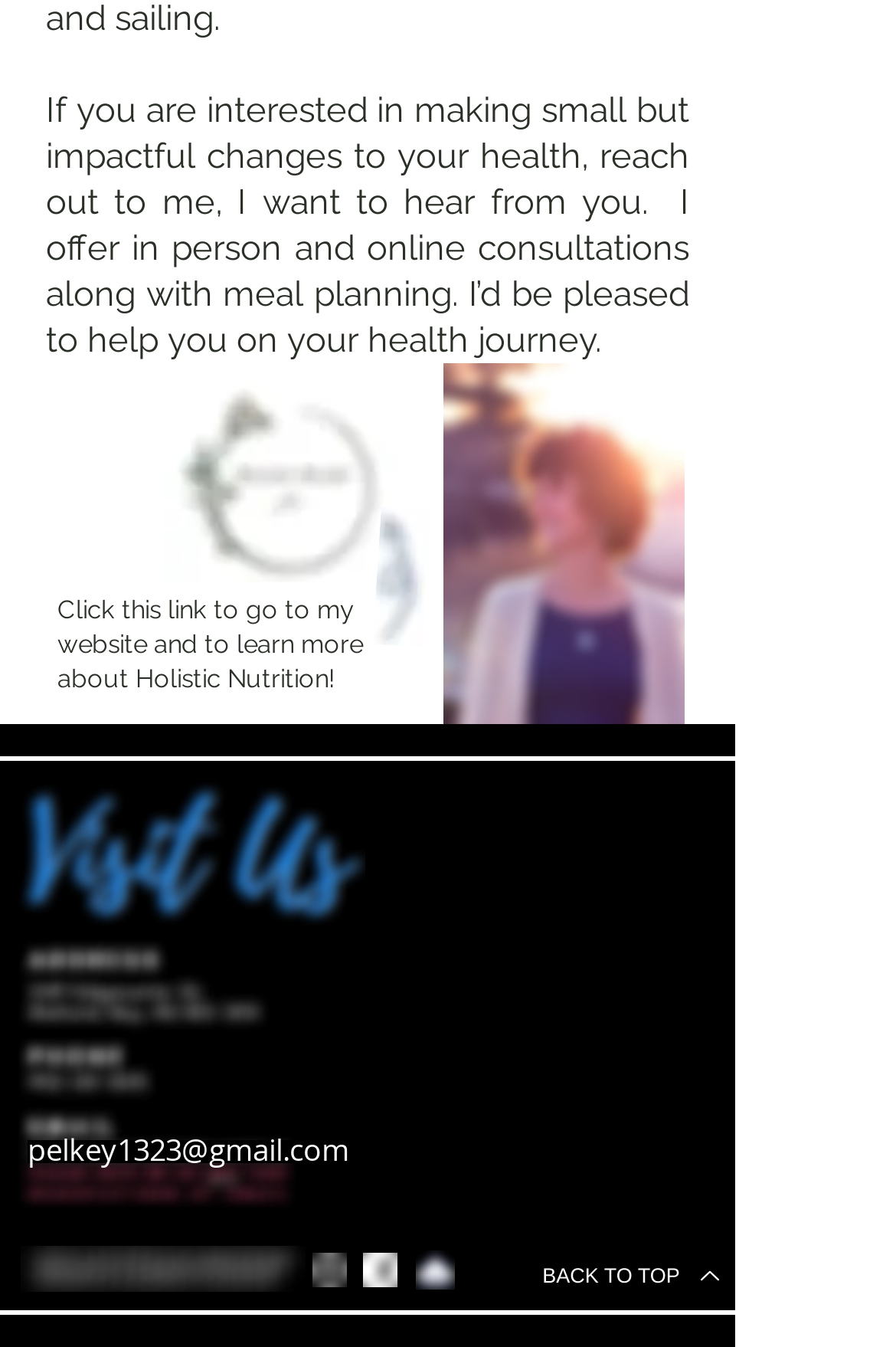What is the email address provided on the webpage?
Kindly offer a detailed explanation using the data available in the image.

The email address 'pelkey1323@gmail.com' is explicitly mentioned on the webpage, likely for users to contact the nutritionist or website owner.